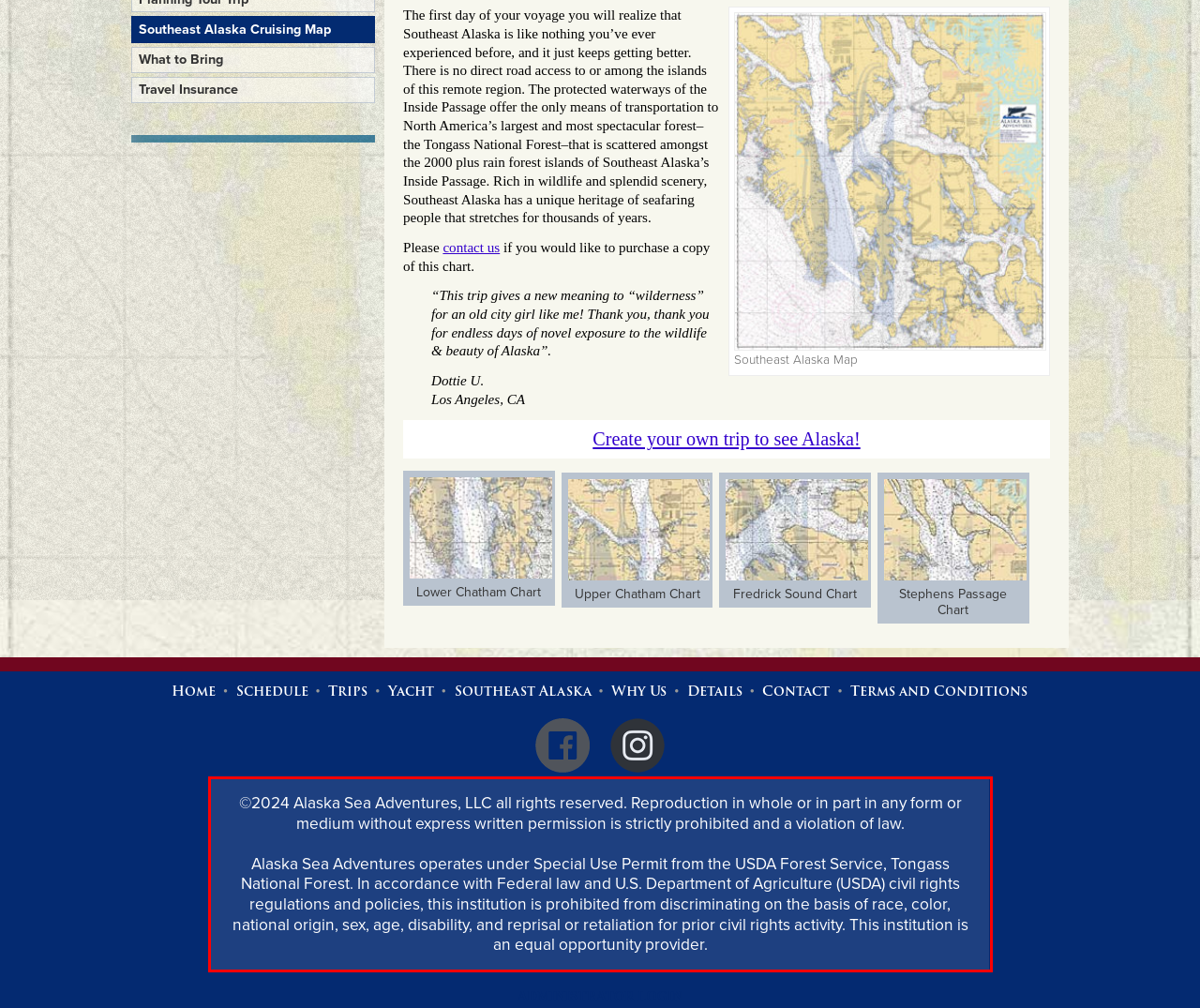The screenshot provided shows a webpage with a red bounding box. Apply OCR to the text within this red bounding box and provide the extracted content.

©2024 Alaska Sea Adventures, LLC all rights reserved. Reproduction in whole or in part in any form or medium without express written permission is strictly prohibited and a violation of law. Alaska Sea Adventures operates under Special Use Permit from the USDA Forest Service, Tongass National Forest. In accordance with Federal law and U.S. Department of Agriculture (USDA) civil rights regulations and policies, this institution is prohibited from discriminating on the basis of race, color, national origin, sex, age, disability, and reprisal or retaliation for prior civil rights activity. This institution is an equal opportunity provider.